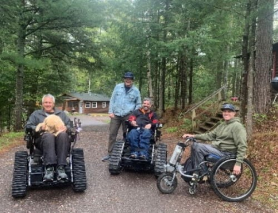Elaborate on the elements present in the image.

The image features four individuals enjoying a moment outdoors, surrounded by a lush, green forest pathway. Two of them are seated in specialized mobility devices designed for off-road use, highlighting advancements in adaptive recreation technologies. One person holds a small dog in their lap, suggesting a friendly, relaxed atmosphere. Another individual stands beside them, sporting a light blue jacket and a cap, while the others are seated in their respective wheeled devices. The background features a cozy cabin set among the trees, indicating a close connection to nature and possibly a recreation or therapy retreat. This scene beautifully captures the essence of adaptive recreation, fostering inclusion and enjoyment of the great outdoors.